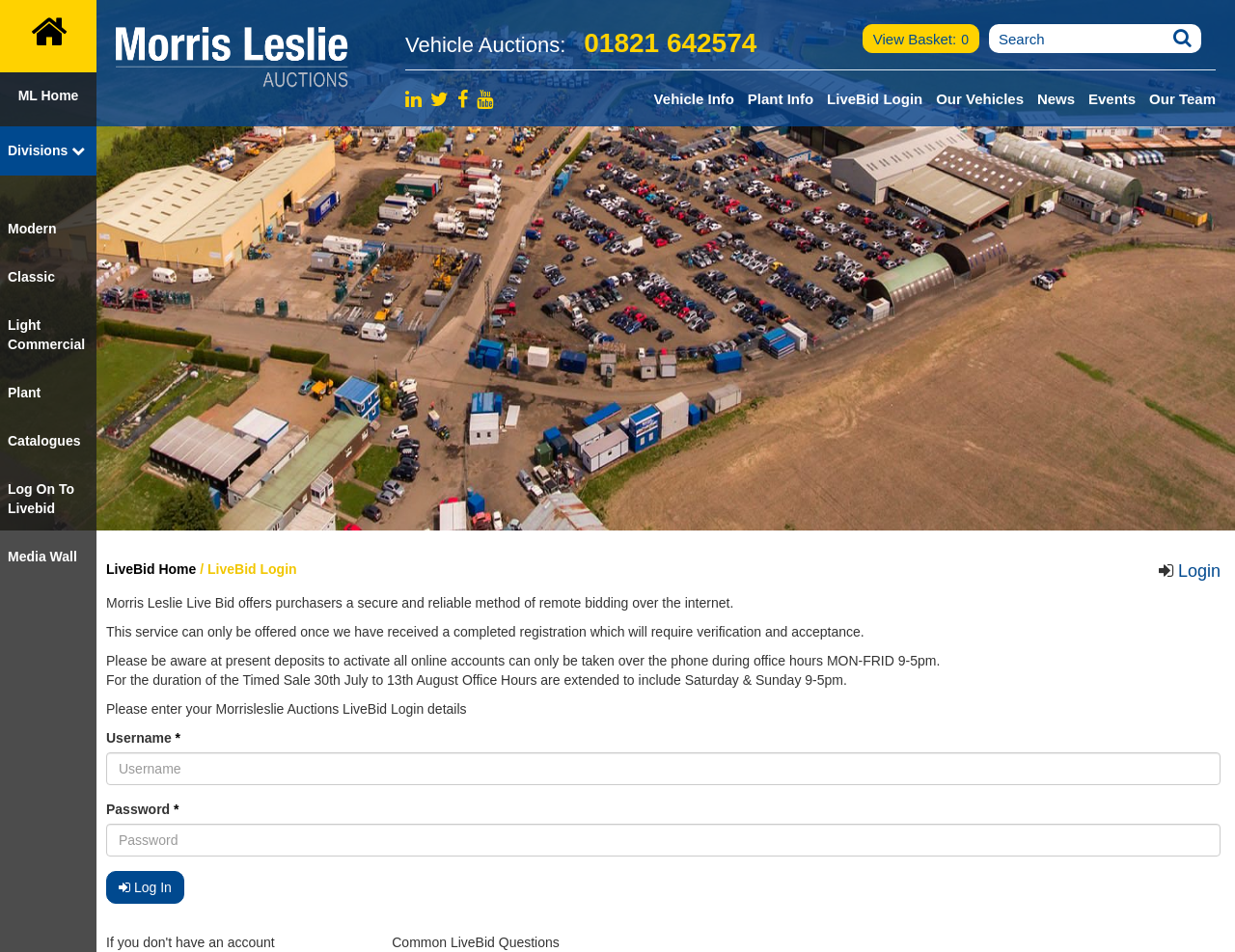Determine the bounding box coordinates of the section I need to click to execute the following instruction: "Log in to LiveBid". Provide the coordinates as four float numbers between 0 and 1, i.e., [left, top, right, bottom].

[0.954, 0.59, 0.988, 0.61]